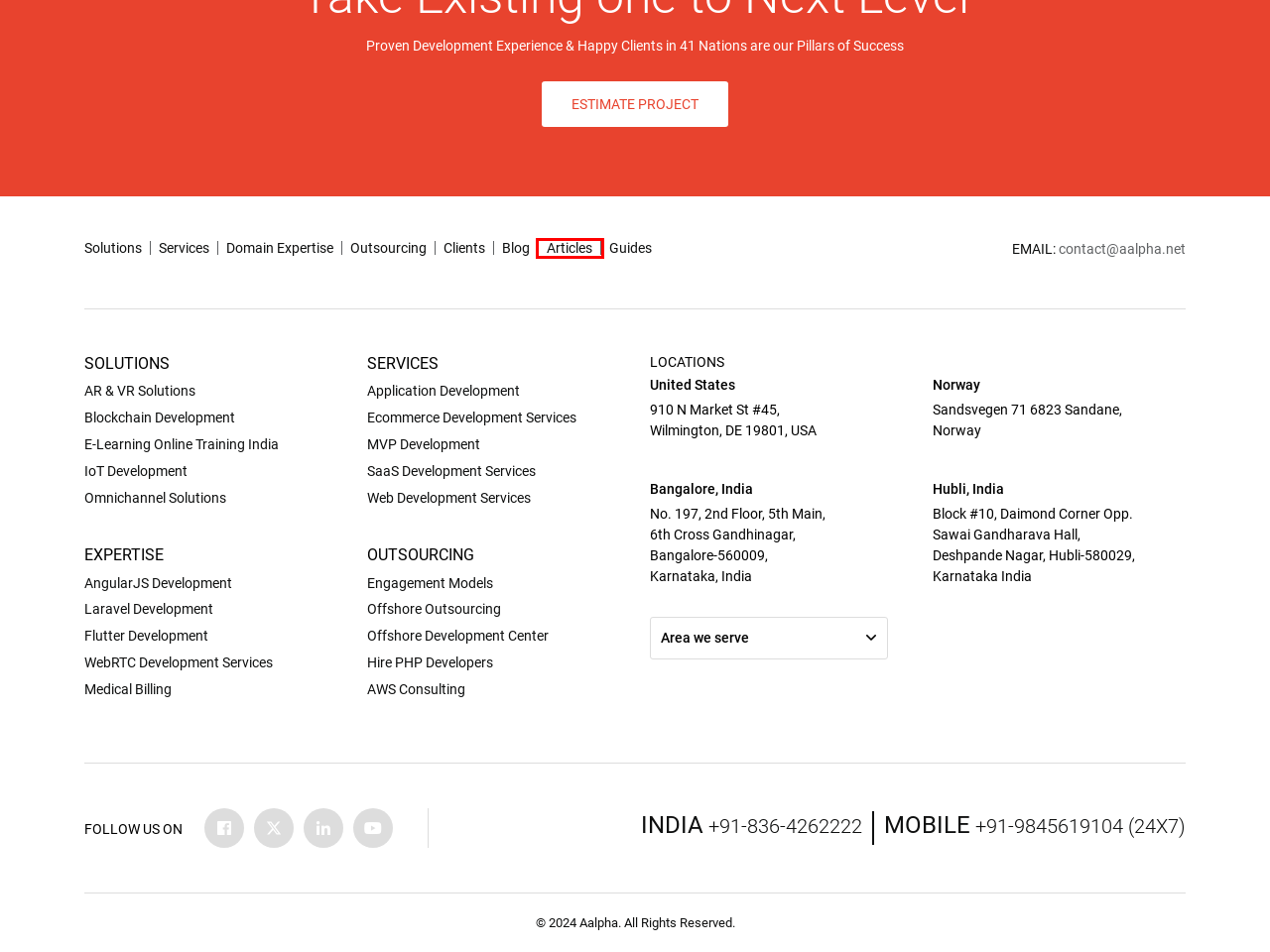A screenshot of a webpage is given, featuring a red bounding box around a UI element. Please choose the webpage description that best aligns with the new webpage after clicking the element in the bounding box. These are the descriptions:
A. Articles
B. Top WebRTC Development Company in India, Hire WebRTC Developers
C. Guides
D. Top SaaS Development Company in India, Hire SaaS App Developers, SaaS Product Development India
E. Custom Web Development Company in India, Hire Web App Developers
F. Medical Billing Company in India, Outsource Medical Billing
G. AngularJS Development Company India, Hire AngularJS Developers India
H. Top Laravel Development Company in India, Hire Laravel Developers India

A